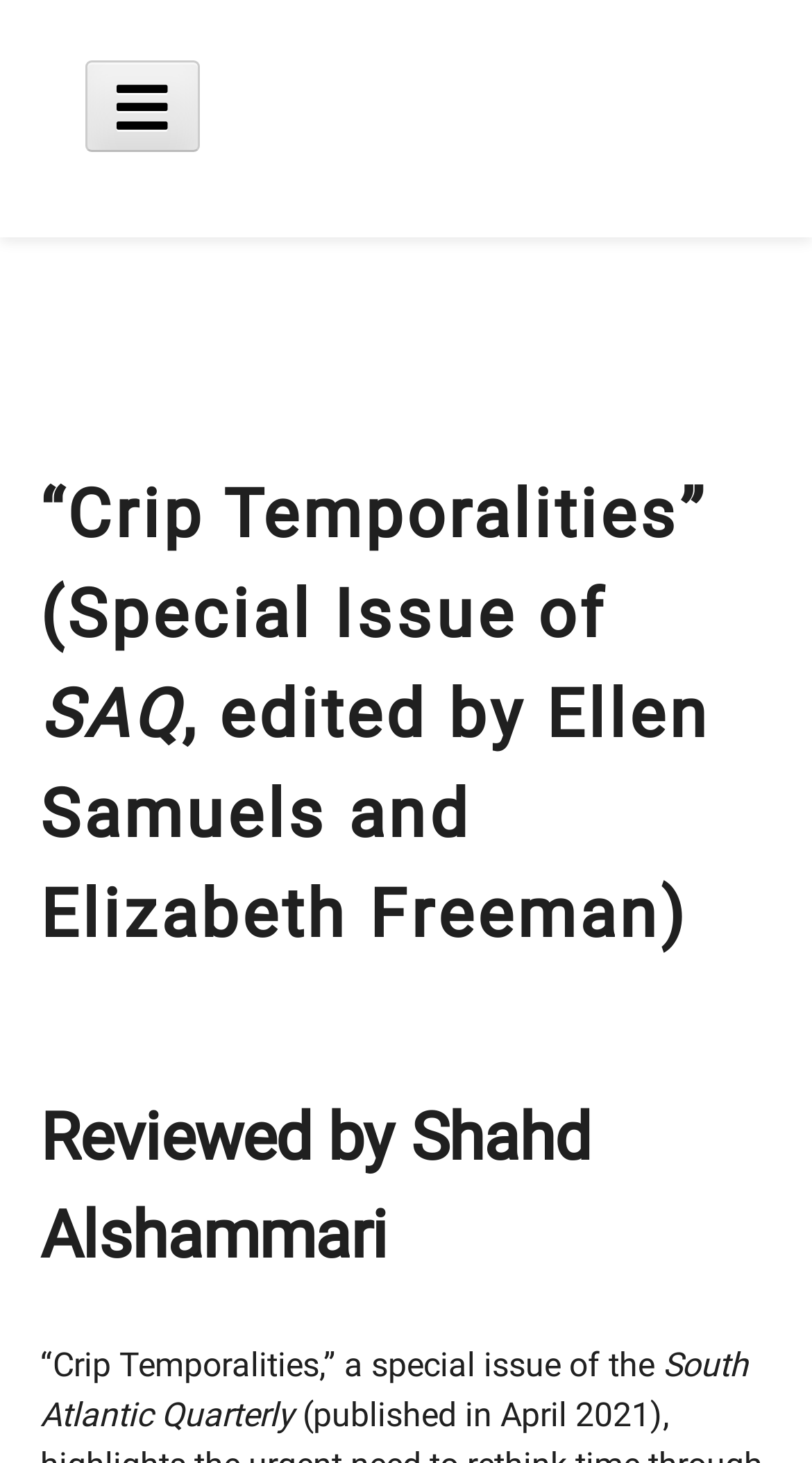Utilize the details in the image to thoroughly answer the following question: What is the name of the special issue?

The question asks for the name of the special issue. By looking at the webpage, we can see that the heading '“Crip Temporalities” (Special Issue of SAQ, edited by Ellen Samuels and Elizabeth Freeman)' is the title of the webpage, and 'Crip Temporalities' is the name of the special issue.